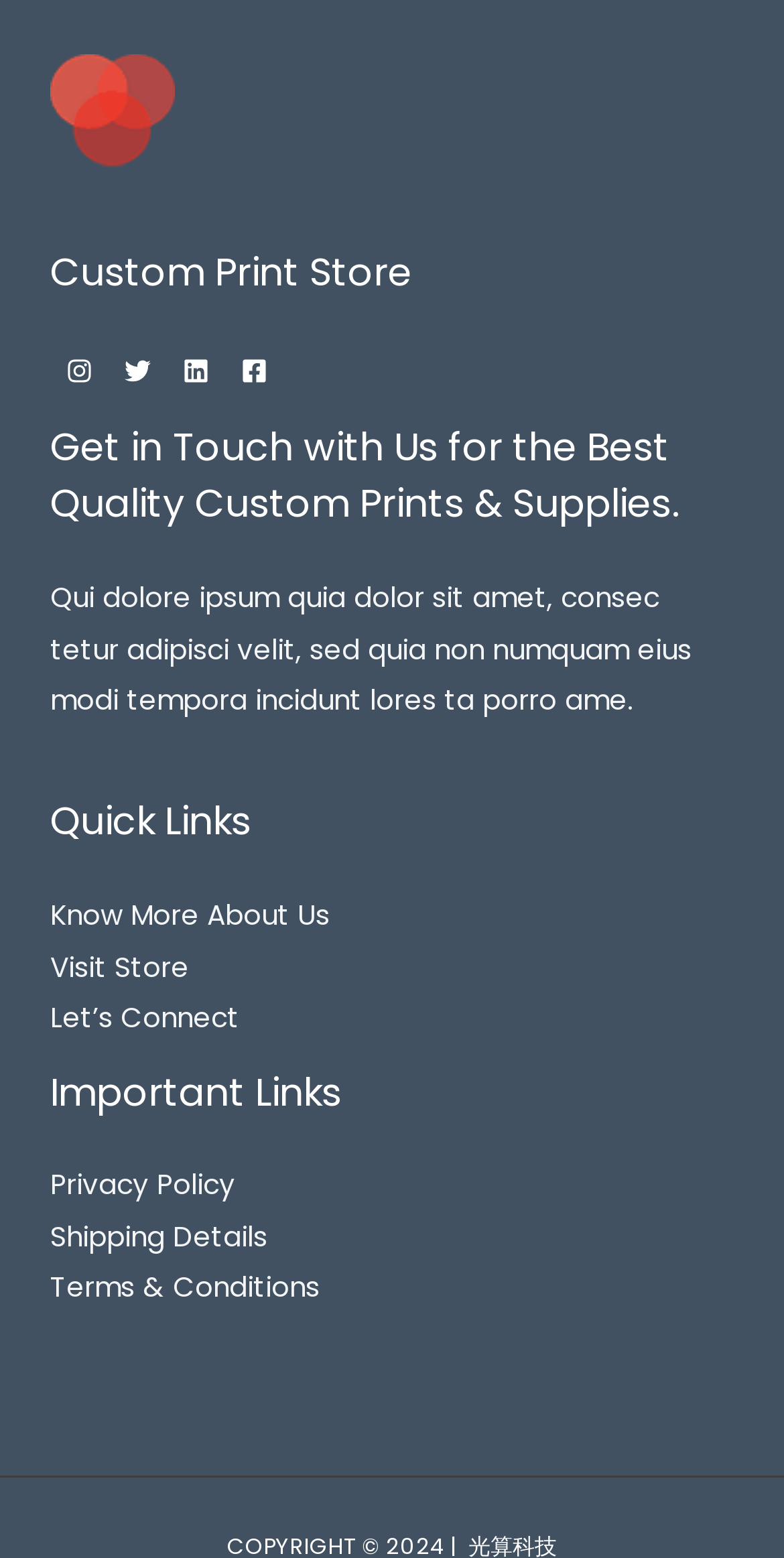Provide the bounding box coordinates of the area you need to click to execute the following instruction: "Know More About Us".

[0.064, 0.576, 0.421, 0.6]